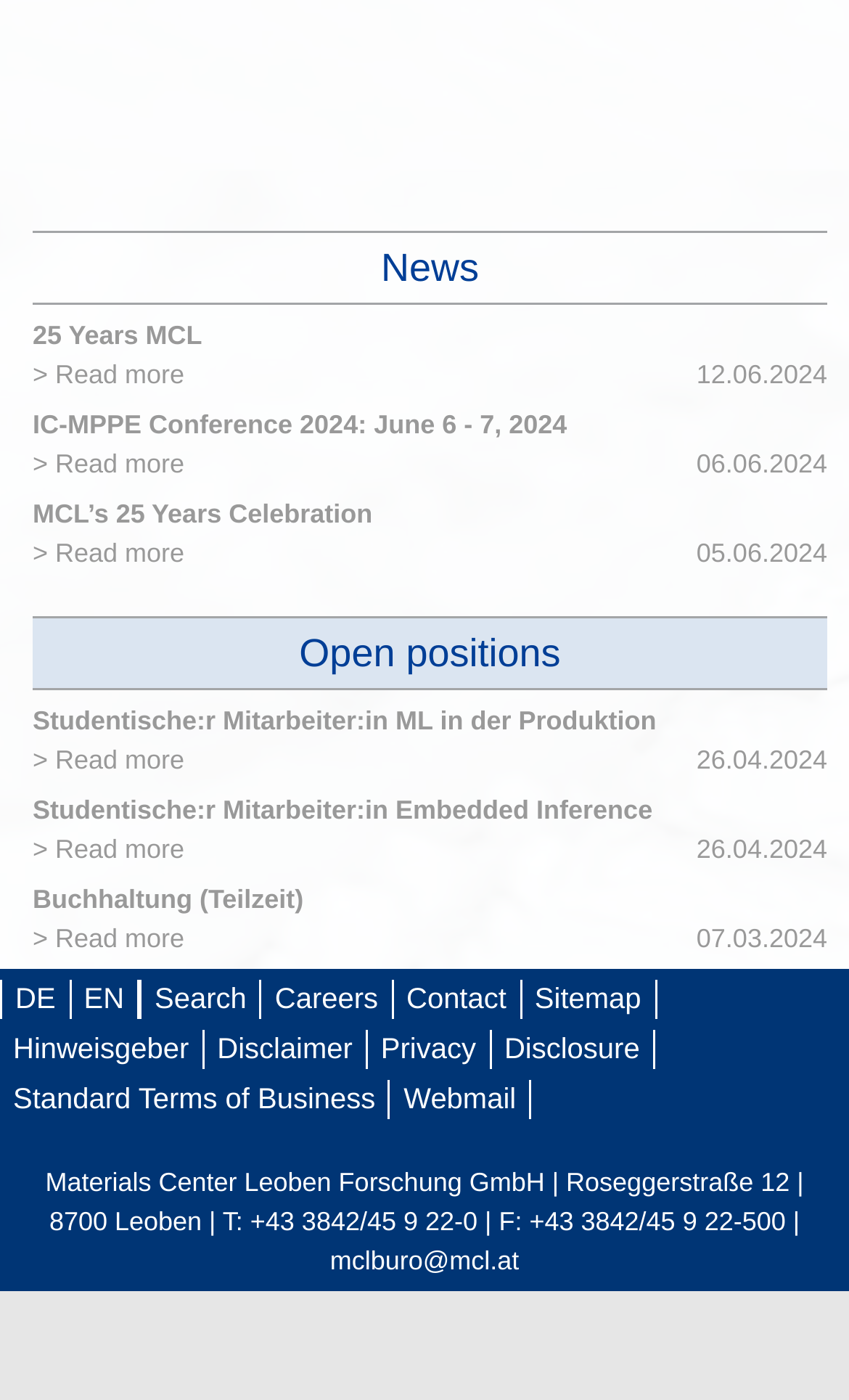What is the date of the IC-MPPE Conference 2024?
Provide an in-depth and detailed answer to the question.

I found the answer by looking at the section with the heading 'News', where the conference is mentioned along with its dates.